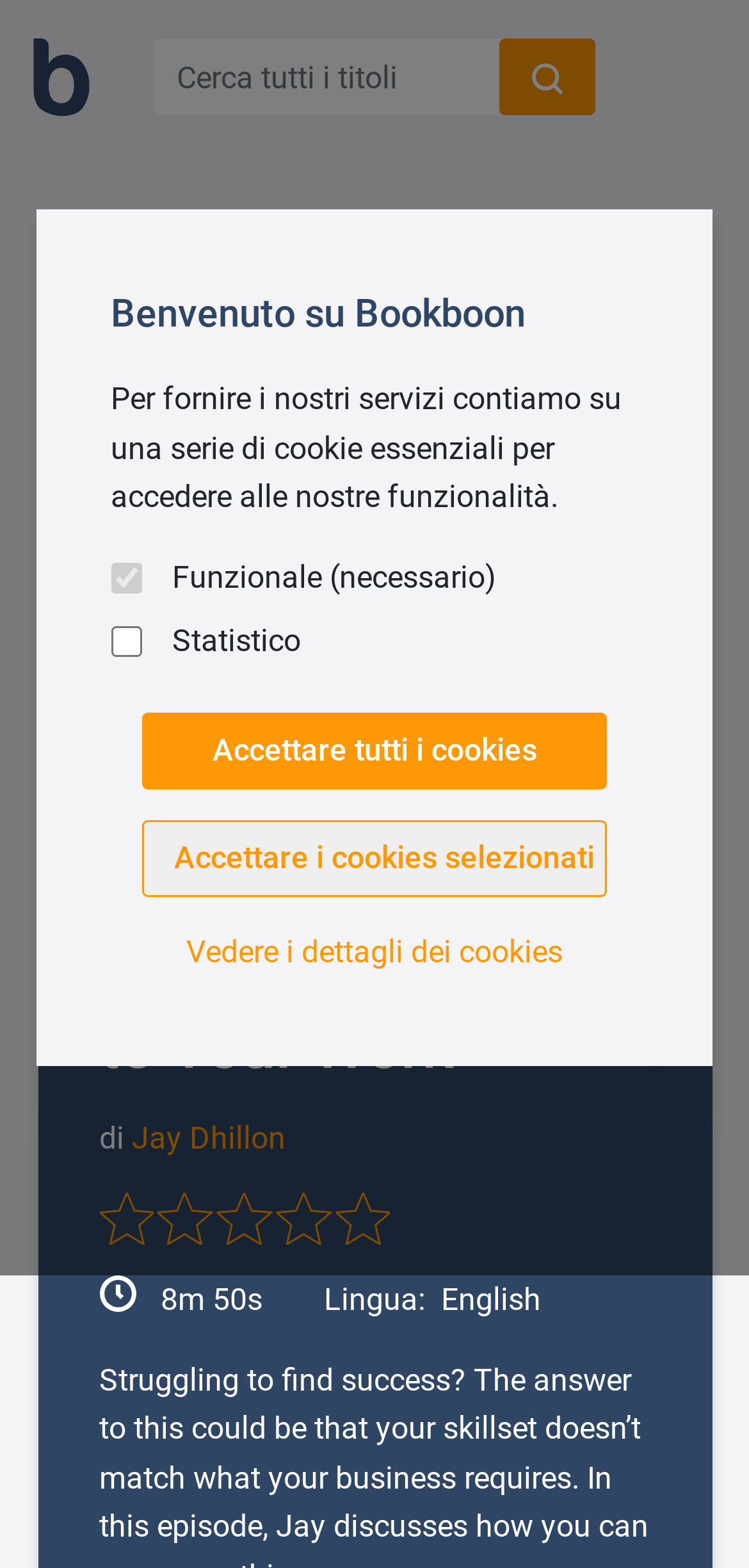What is the website domain?
Answer the question with a detailed explanation, including all necessary information.

I found the website domain by looking at the text 'home.libro.audio_apprendimento' on the webpage, which suggests that the website domain is libro.audio_apprendimento.